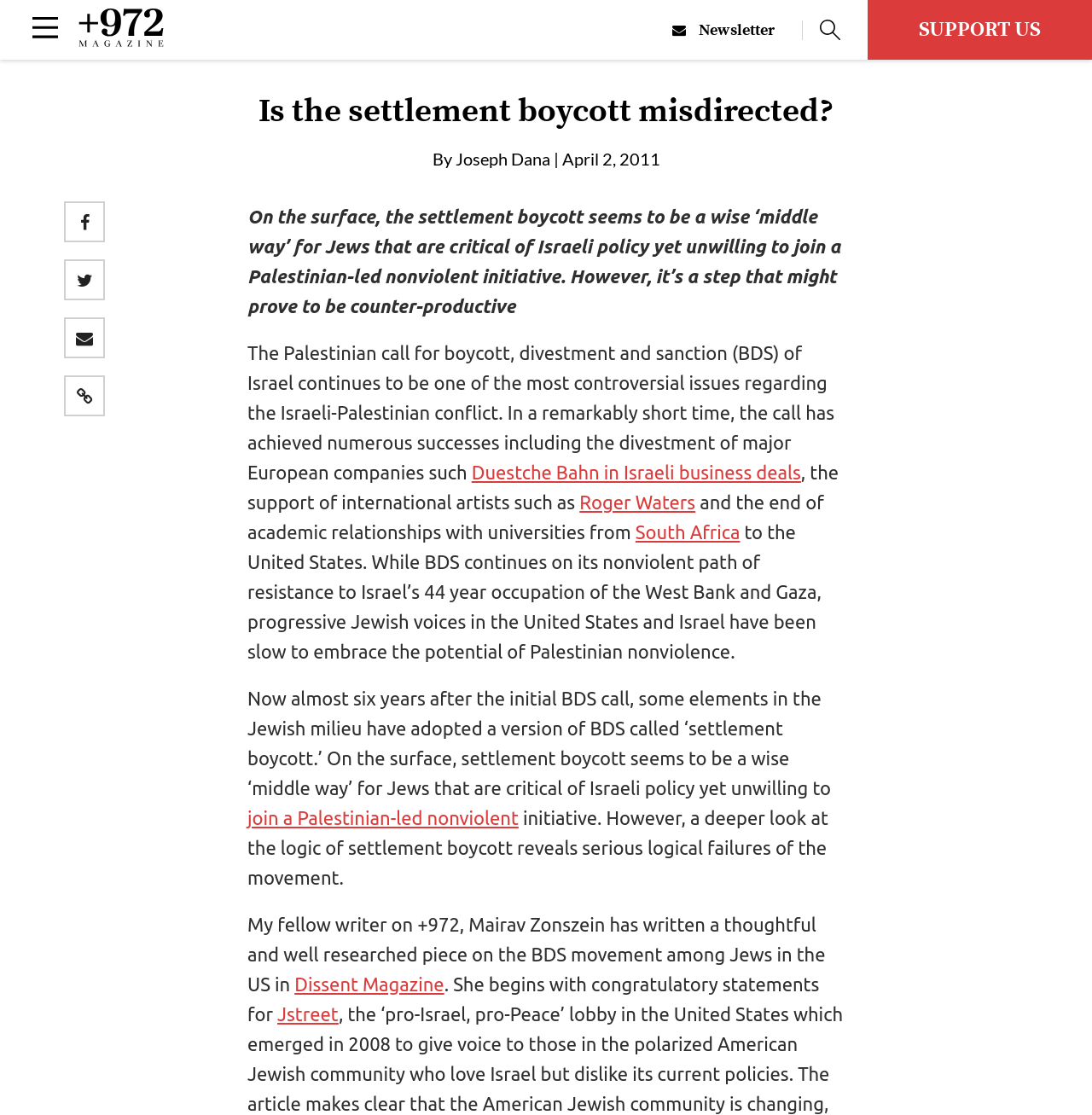What is the name of the magazine?
Using the screenshot, give a one-word or short phrase answer.

+972 Magazine